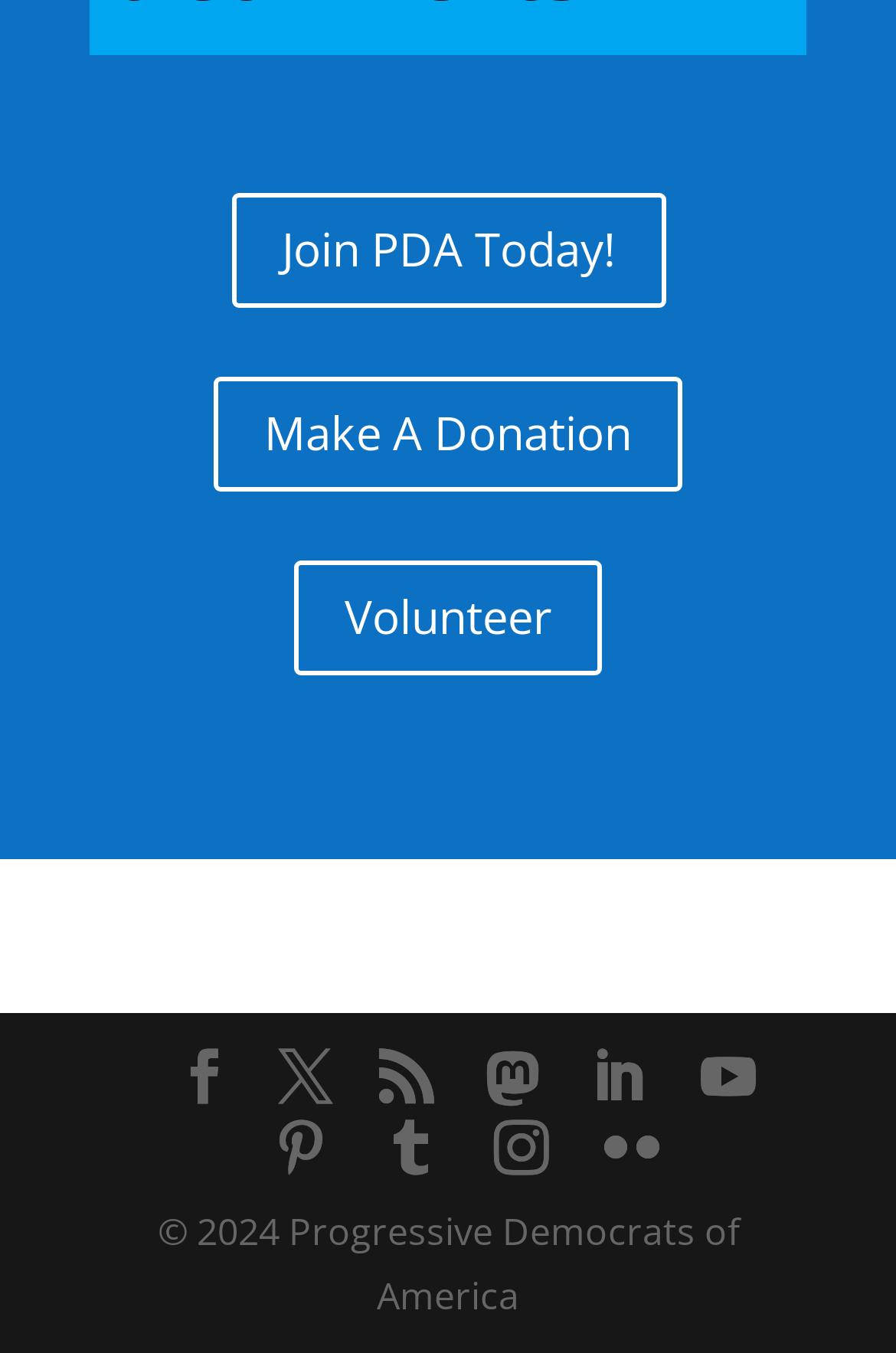Select the bounding box coordinates of the element I need to click to carry out the following instruction: "Volunteer".

[0.328, 0.414, 0.672, 0.499]